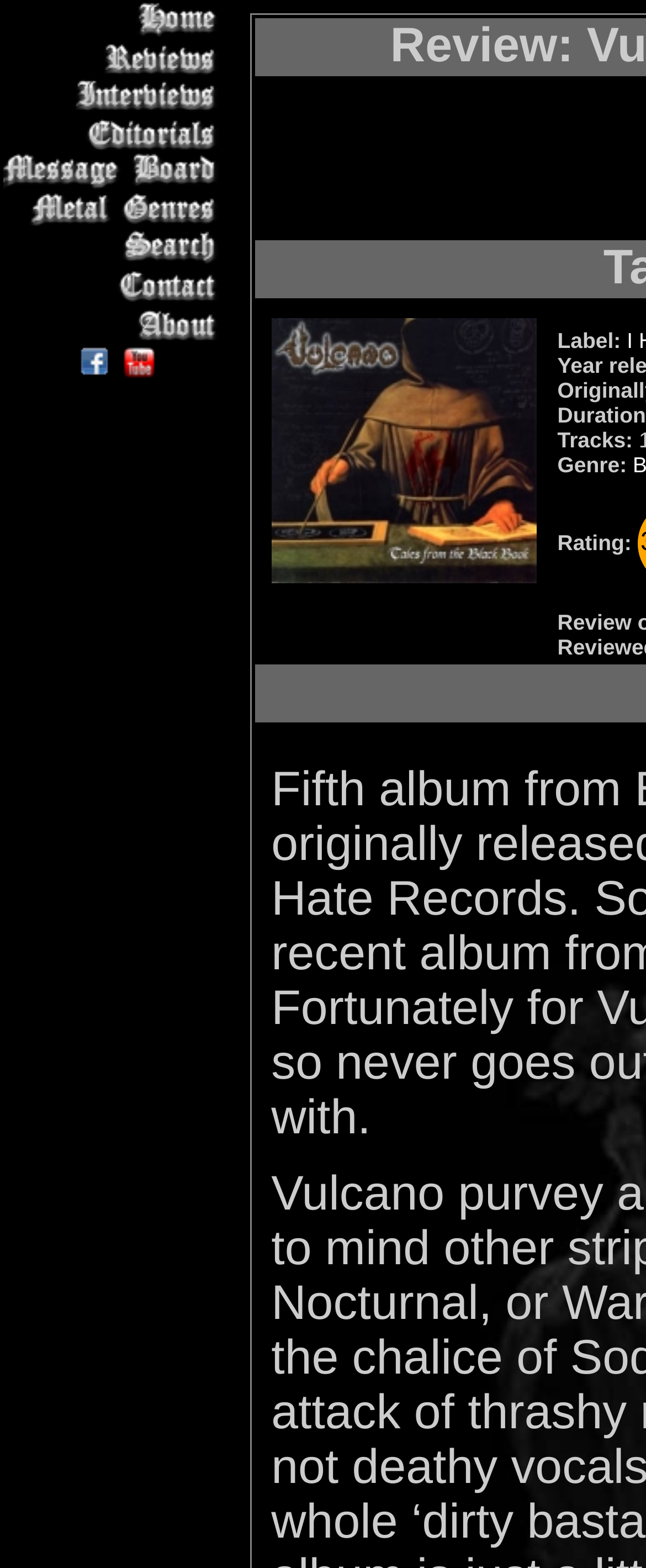Using the format (top-left x, top-left y, bottom-right x, bottom-right y), provide the bounding box coordinates for the described UI element. All values should be floating point numbers between 0 and 1: Metal Genres

[0.005, 0.122, 0.351, 0.146]